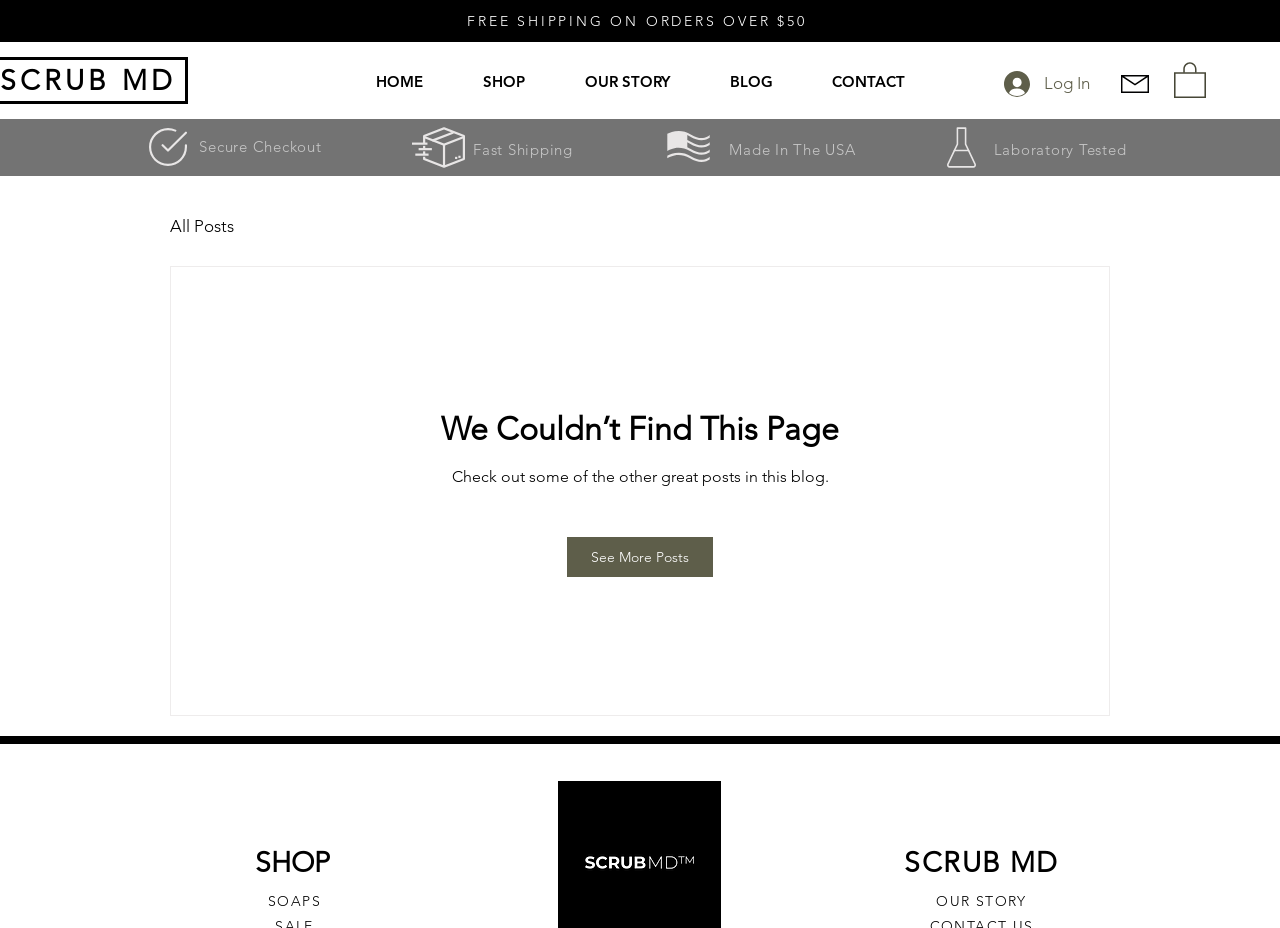Give a detailed account of the webpage's layout and content.

This webpage is about Scrub Md, a brand that specializes in natural soap and skincare products. At the top left corner, there is a timestamp "10:16 AM". Below it, there is a promotional message "FREE SHIPPING ON ORDERS OVER $50". On the top right corner, there is a "Log In" button accompanied by an image. 

Next to the "Log In" button, there is a link with a long list of keywords related to skin infections and conditions, such as ringworm, athlete's foot, and fungal acne, as well as the brand name "Scrub Md" and its products. This link is accompanied by an image.

Below the promotional message, there is a navigation menu with links to "HOME", "SHOP", "OUR STORY", "BLOG", and "CONTACT". 

On the left side of the page, there is an image with a list of keywords similar to the one mentioned earlier. Below it, there are three sections with images and text describing the benefits of shopping on this website, including "Secure Checkout", "Fast Shipping", and "Made In The USA". 

On the right side of the page, there is a main section with a navigation menu for the blog. The blog title is "We Couldn’t Find This Page", and there is a message suggesting to check out other posts in the blog. There is also a "See More Posts" link. 

At the bottom of the page, there are three links to "SHOP", "SCRUB MD", and "OUR STORY".